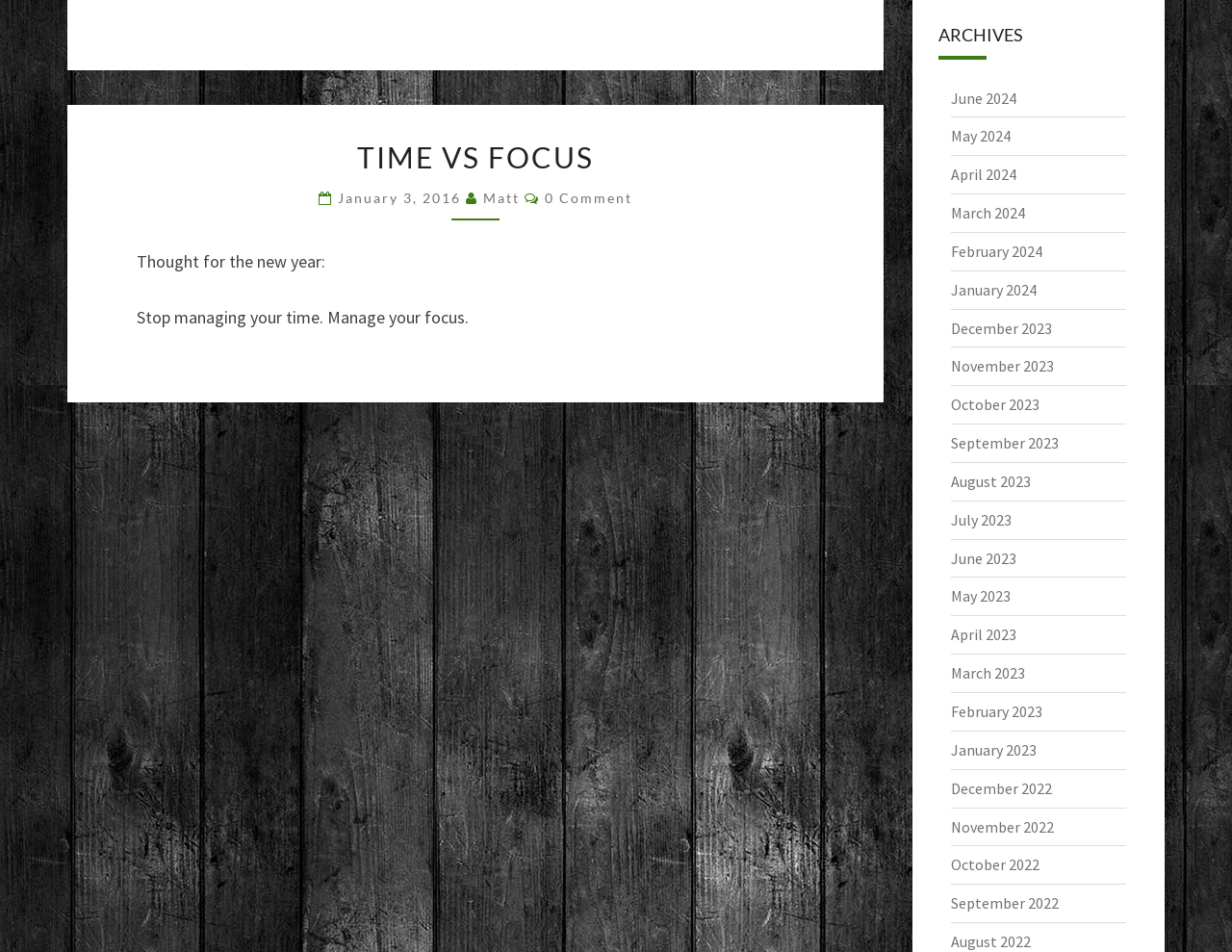Give a concise answer using one word or a phrase to the following question:
What is the title of the article?

TIME VS FOCUS